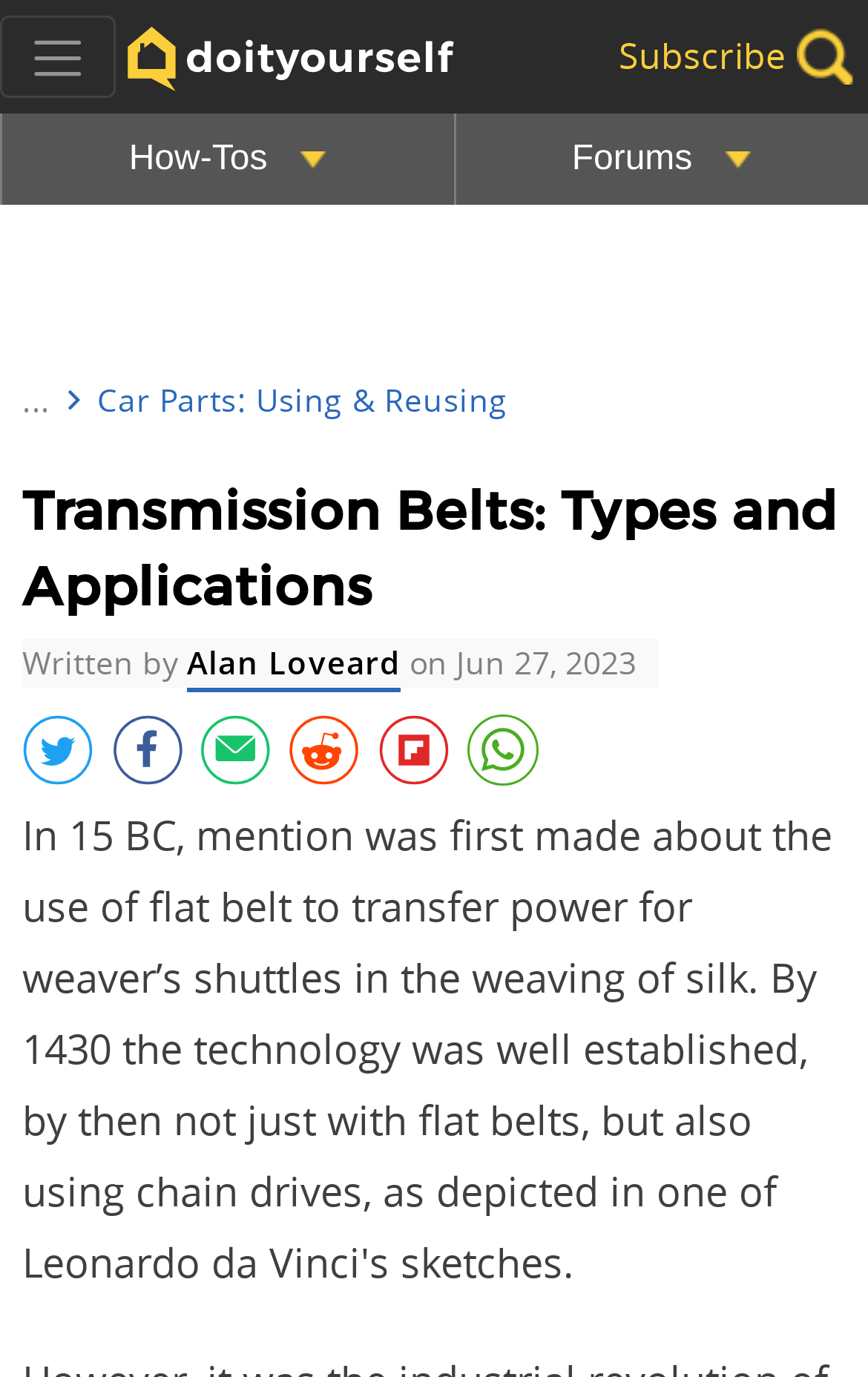Find the bounding box coordinates for the UI element whose description is: "DIY Home". The coordinates should be four float numbers between 0 and 1, in the format [left, top, right, bottom].

[0.0, 0.0, 0.641, 0.067]